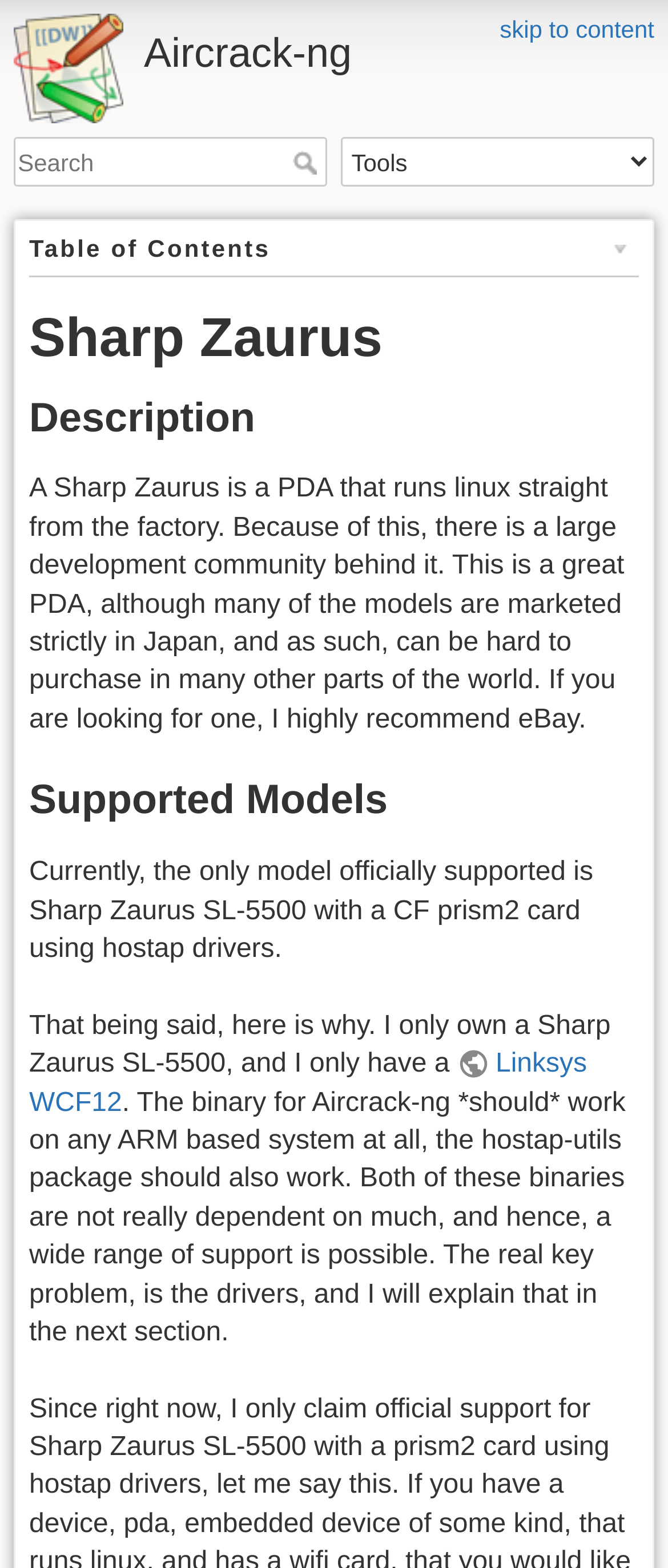Based on the provided description, "Search", find the bounding box of the corresponding UI element in the screenshot.

[0.439, 0.096, 0.488, 0.111]